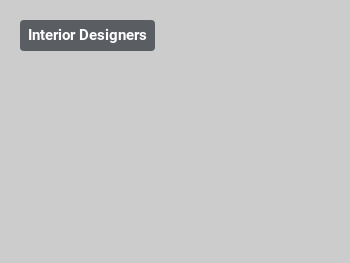Please provide a brief answer to the question using only one word or phrase: 
How many viewers has the article received?

2.2K